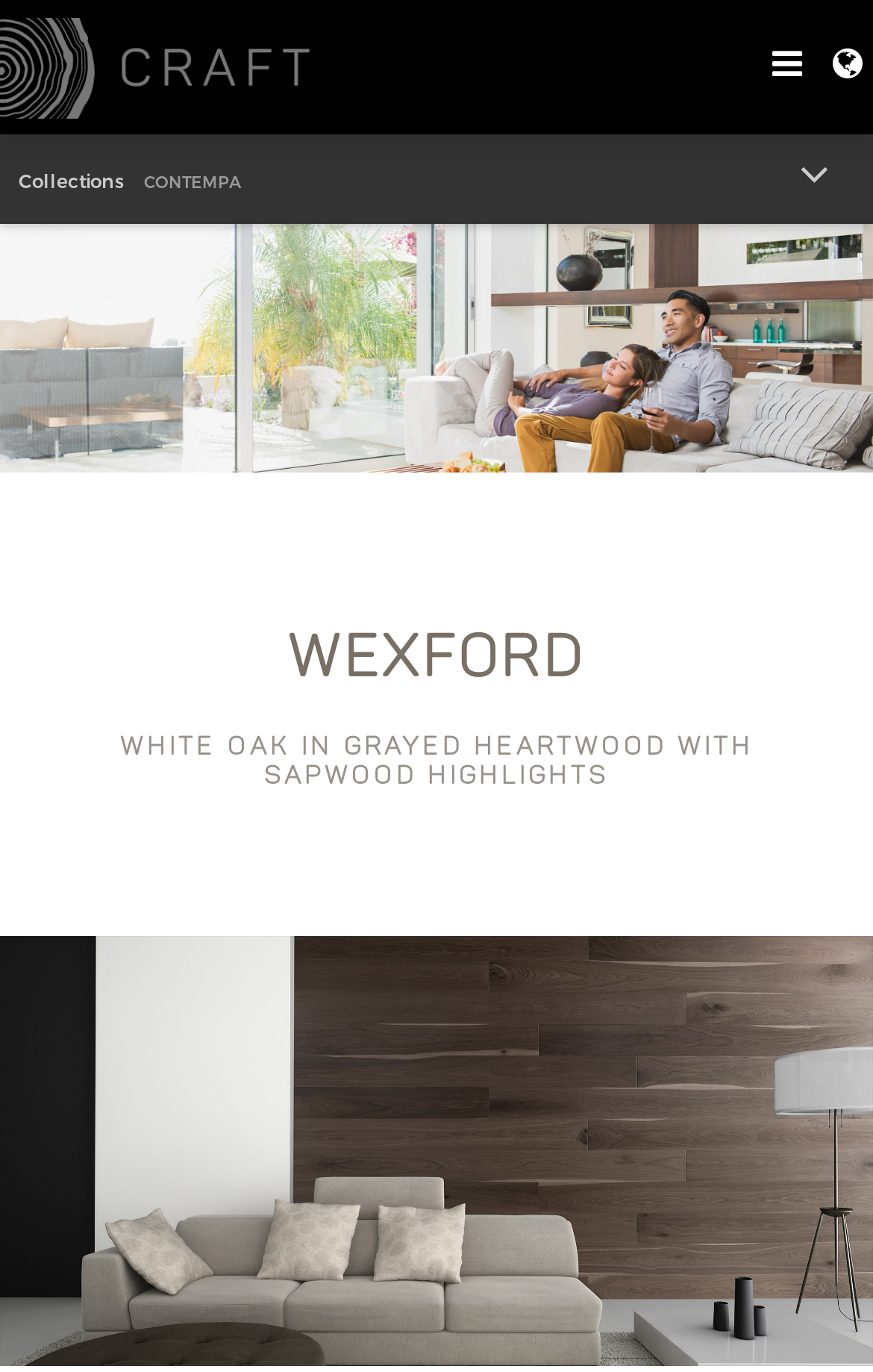What is the highlight color of the sapwood?
Based on the image, answer the question with as much detail as possible.

The highlight color of the sapwood is not mentioned on the page. The page only mentions that the product has sapwood highlights, but does not specify the color.